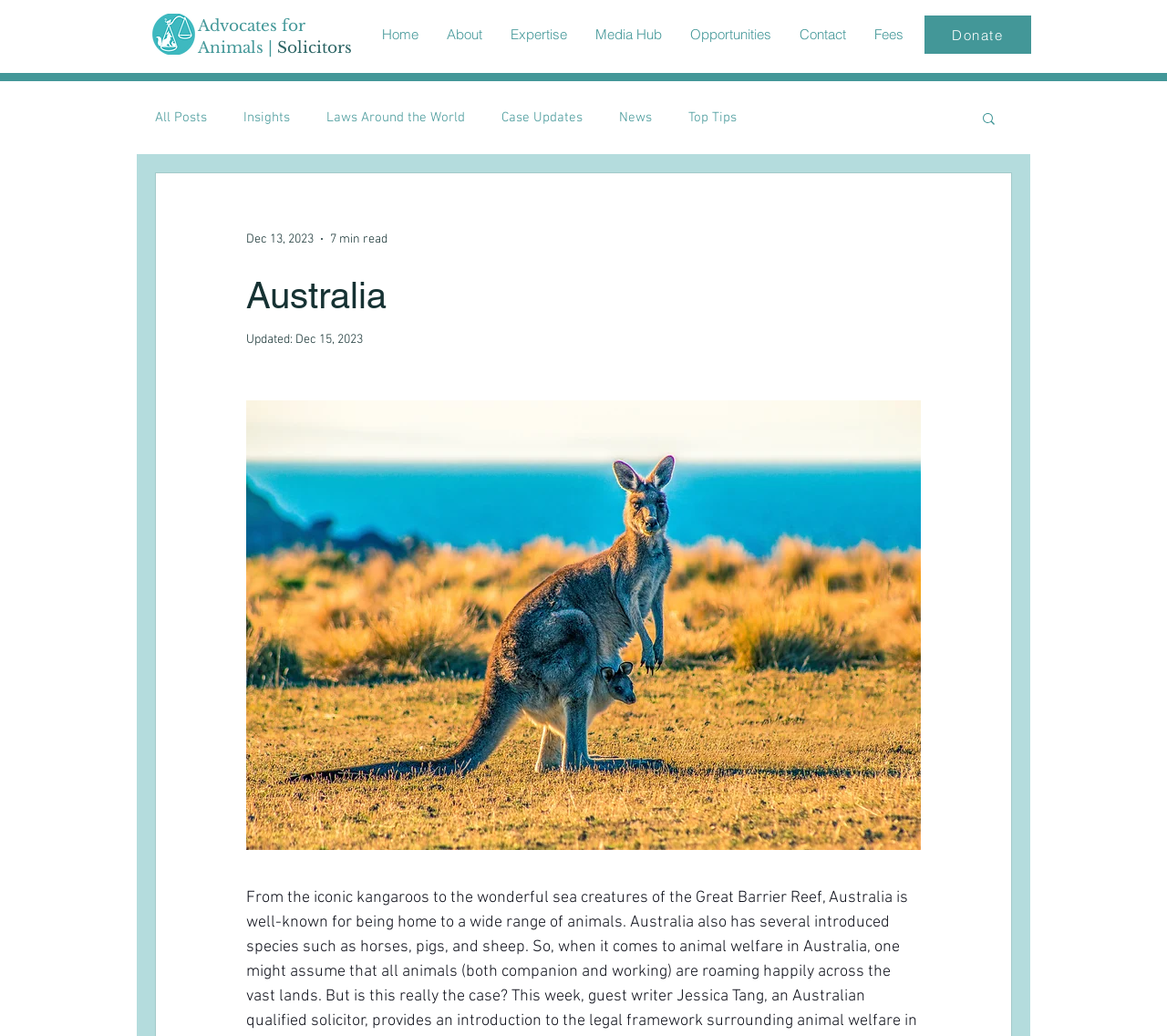Elaborate on the different components and information displayed on the webpage.

The webpage is about Australia, specifically focusing on its animals. At the top-left corner, there is a small image of a shape. Next to it, there is a heading that reads "Advocates for Animals | Solicitors" with a link to the same title. 

Below the heading, there is a navigation menu labeled "Site" that spans across the top of the page. The menu contains links to various sections, including "Home", "About", "Expertise", "Media Hub", "Opportunities", "Contact", and "Fees". 

To the right of the navigation menu, there is a "Donate" link. Below the navigation menu, there is another navigation menu labeled "blog" that takes up most of the page's width. This menu contains links to different blog categories, including "All Posts", "Insights", "Laws Around the World", "Case Updates", "News", and "Top Tips". 

On the right side of the "blog" navigation menu, there is a "Search" button with a small image of a magnifying glass. Below the "blog" navigation menu, there is a section that appears to be a blog post. The post has a heading that reads "Australia" and contains some text with a "Updated:" label, followed by a date. There is also a "7 min read" label and a "Dec 13, 2023" label. At the bottom of the page, there is a large button that spans across the page's width.